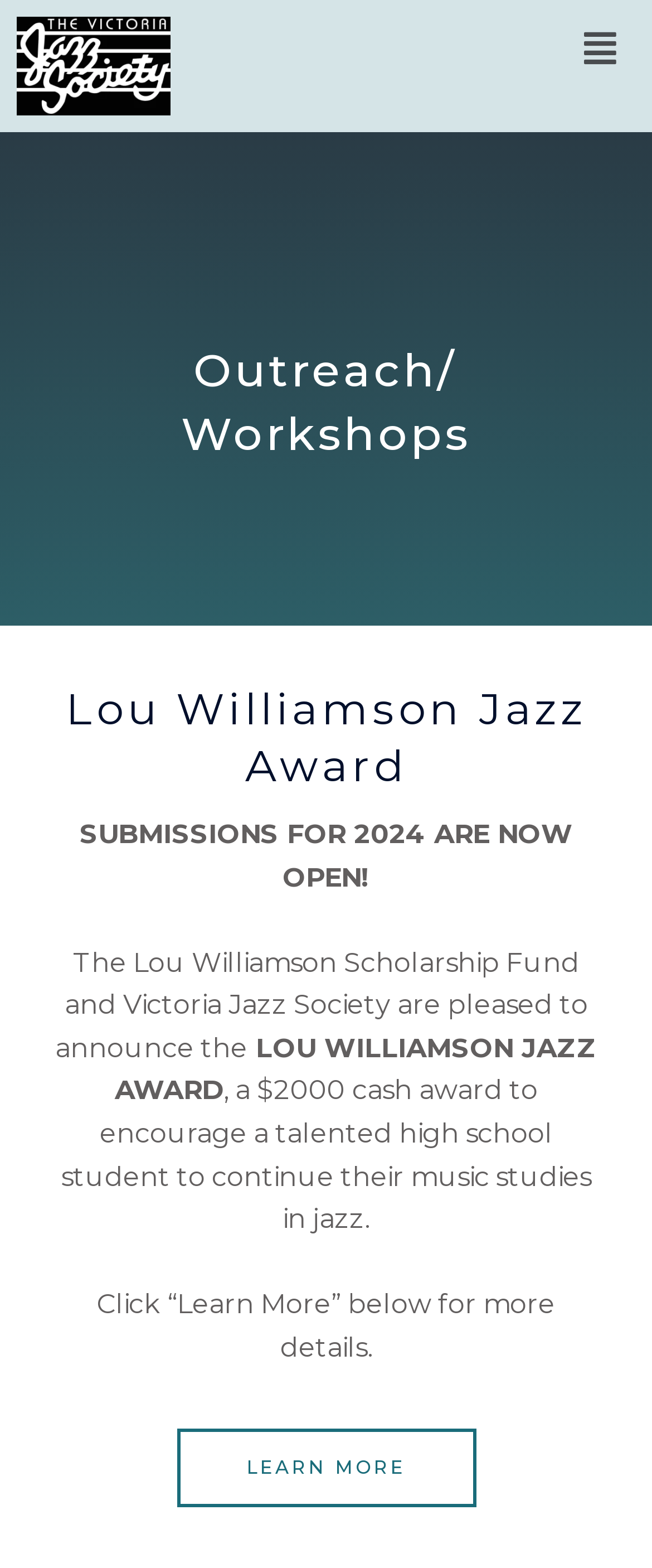Determine the bounding box coordinates of the UI element described below. Use the format (top-left x, top-left y, bottom-right x, bottom-right y) with floating point numbers between 0 and 1: Learn More

[0.271, 0.911, 0.729, 0.961]